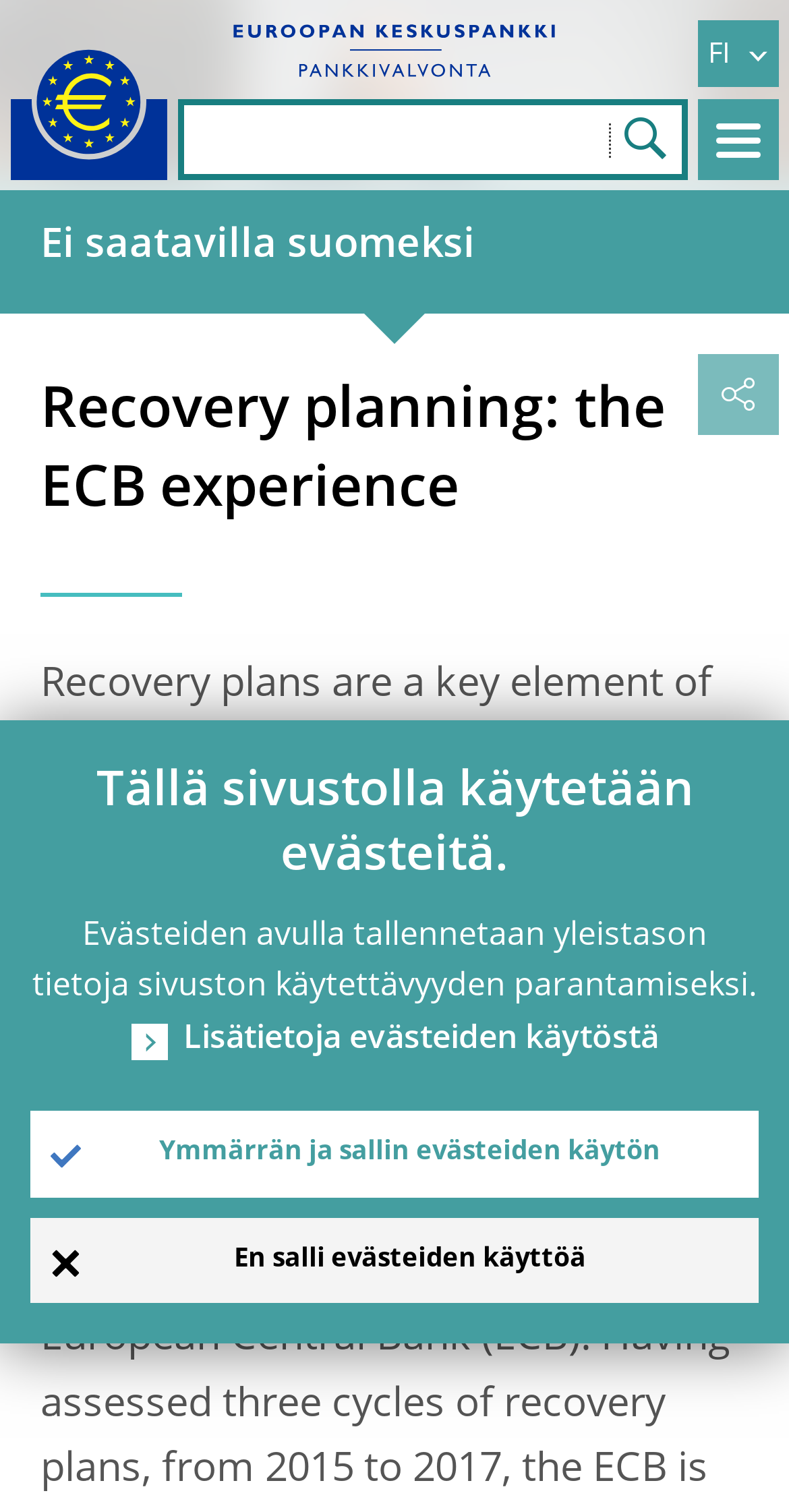Determine the bounding box coordinates of the region that needs to be clicked to achieve the task: "Switch to Finnish".

[0.628, 0.013, 0.987, 0.058]